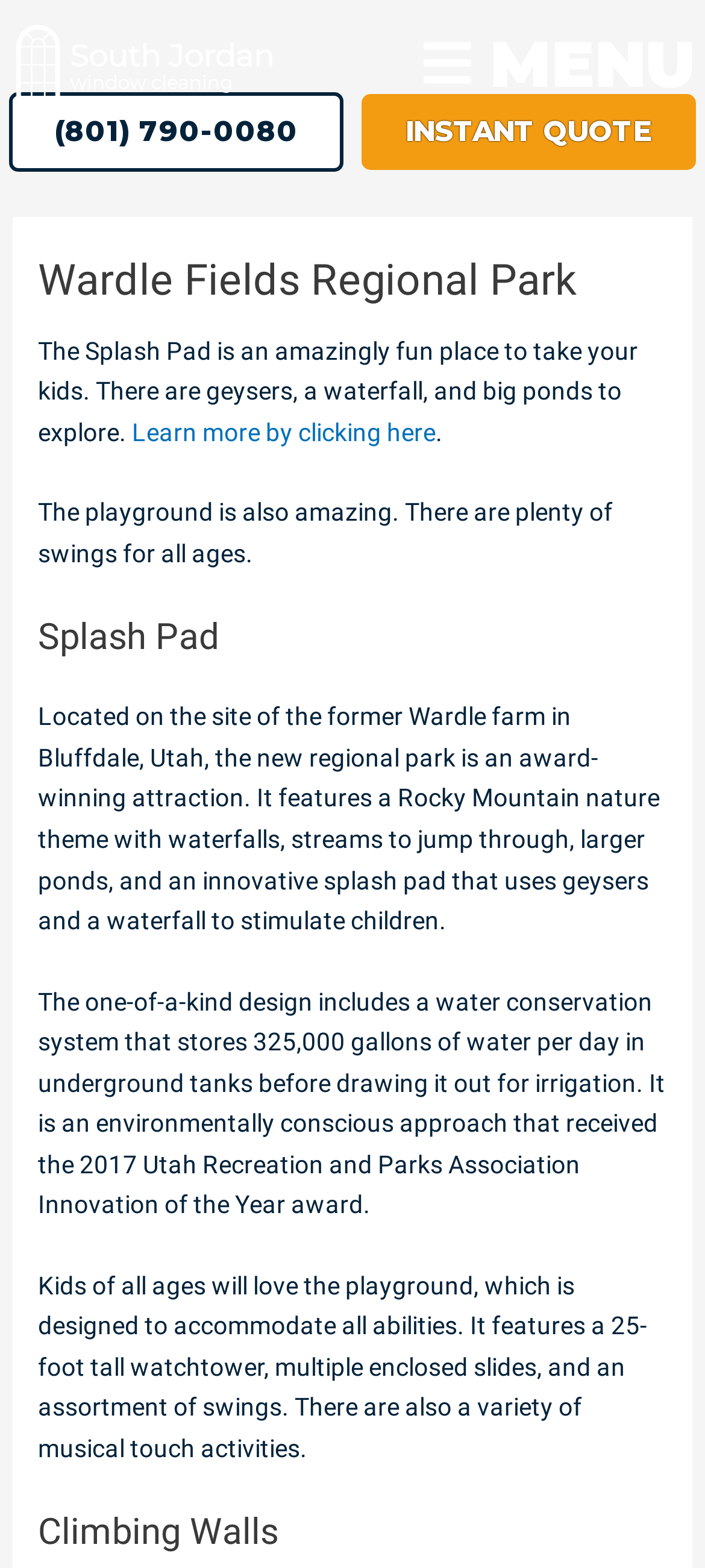Provide a comprehensive caption for the webpage.

The webpage is about Wardle Fields Regional Park, specifically highlighting its Splash Pad and playground features. At the top left, there is a link to "South Jordan Window Cleaning" accompanied by an image, and a phone number "(801) 790-0080" is placed nearby. On the top right, there is a "MENU" link and an "INSTANT QUOTE" button.

Below the top section, the webpage is divided into several sections. The first section has a heading "Wardle Fields Regional Park" and a brief introduction to the Splash Pad, describing it as a fun place for kids with geysers, a waterfall, and big ponds to explore. There is a "Learn more by clicking here" link below the introduction.

The next section describes the playground, mentioning that it is also amazing with plenty of swings for all ages. A heading "Splash Pad" separates this section from the following one, which provides more details about the park's features, including its Rocky Mountain nature theme, waterfalls, streams, and innovative splash pad. This section also highlights the park's environmentally conscious approach, which earned it an award.

Further down, there is a section describing the playground's design, which accommodates all abilities and features a 25-foot tall watchtower, multiple enclosed slides, and an assortment of swings, as well as musical touch activities. Finally, there is a heading "Climbing Walls" at the bottom of the page.